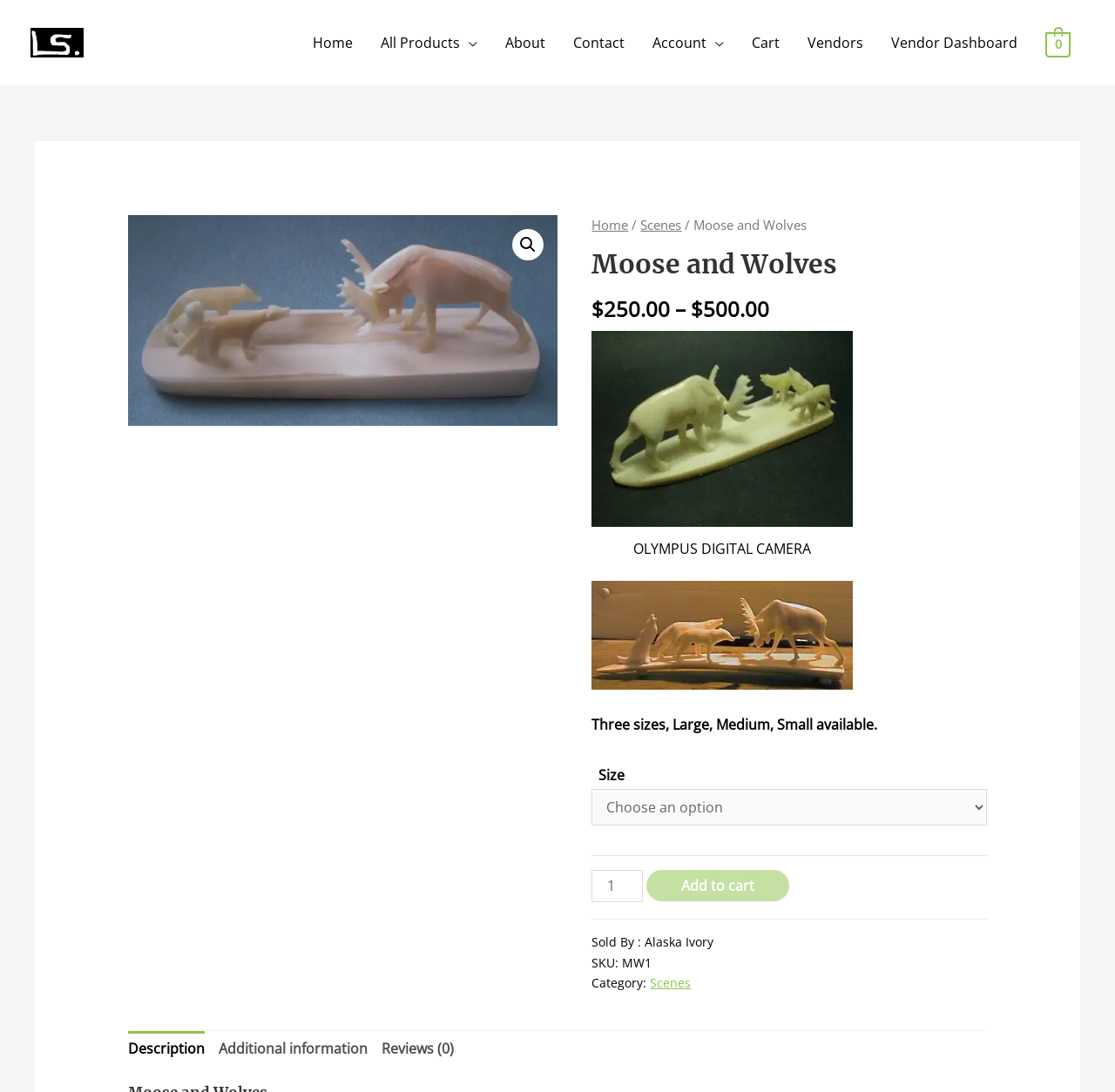Locate the bounding box coordinates of the area that needs to be clicked to fulfill the following instruction: "View product reviews". The coordinates should be in the format of four float numbers between 0 and 1, namely [left, top, right, bottom].

[0.342, 0.944, 0.407, 0.977]